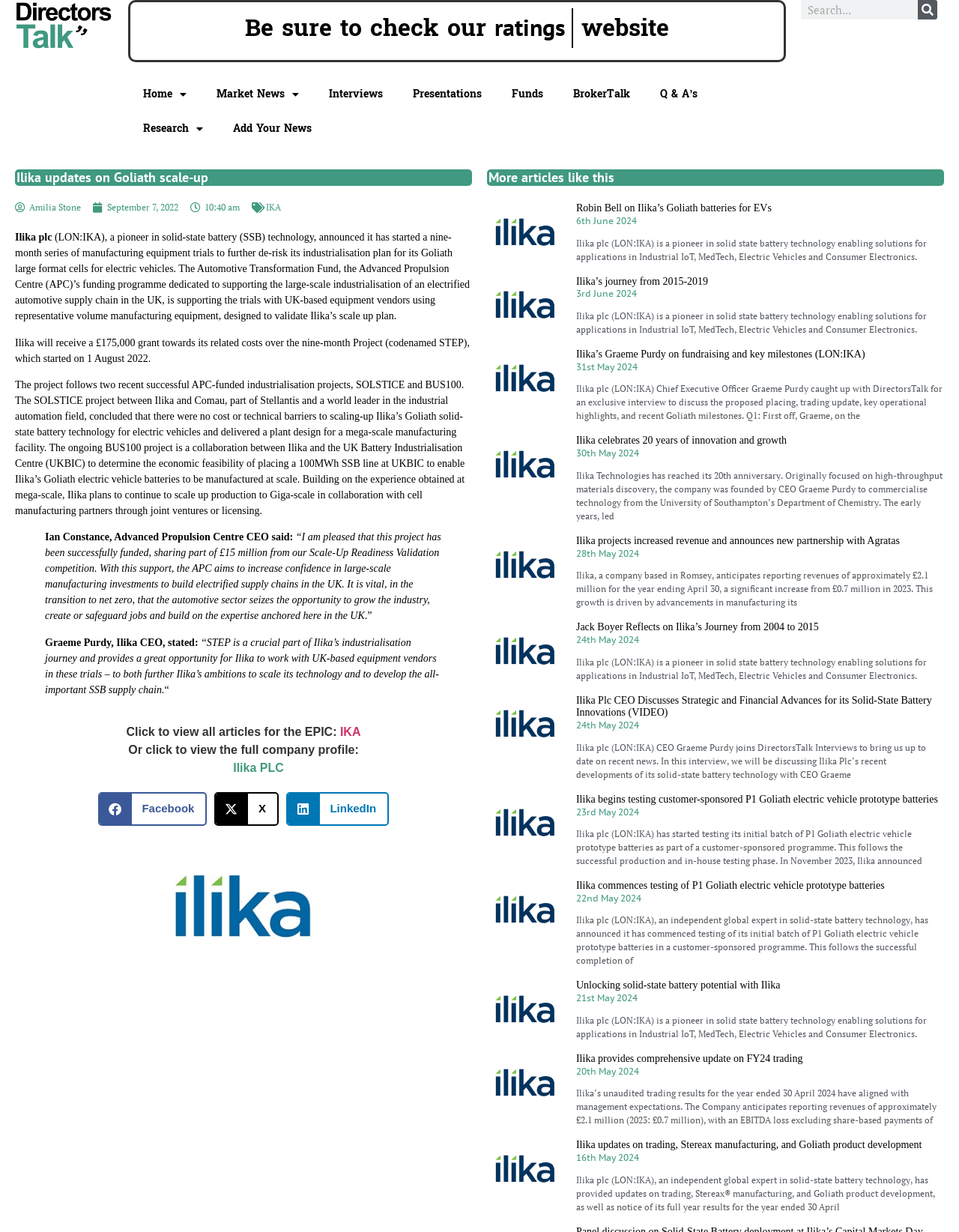What is the name of the funding programme supporting the trials?
Refer to the image and provide a thorough answer to the question.

The article mentions that the Automotive Transformation Fund, the Advanced Propulsion Centre (APC)'s funding programme, is supporting the trials with UK-based equipment vendors using representative volume manufacturing equipment, designed to validate Ilika's scale up plan.